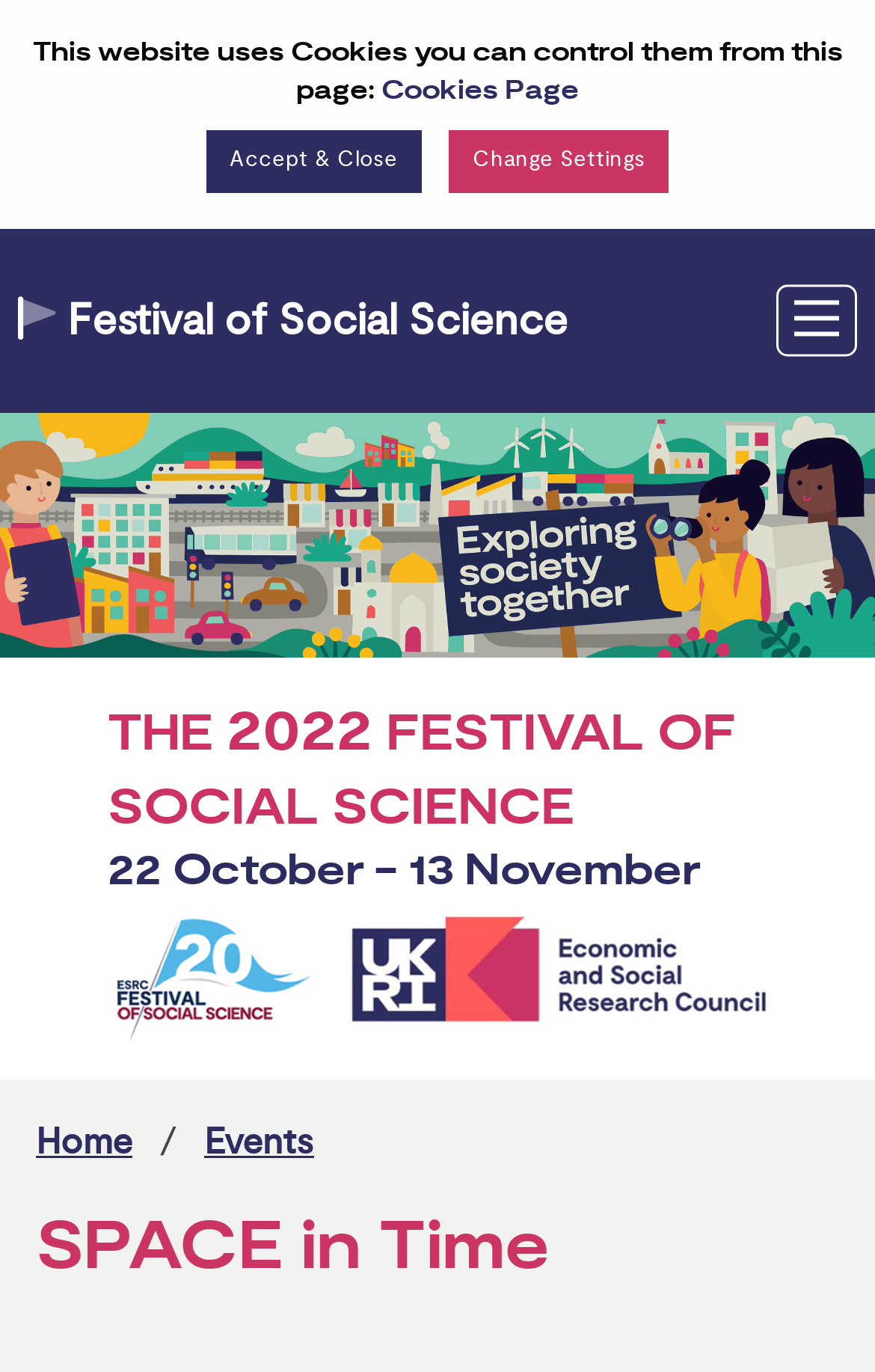Using the format (top-left x, top-left y, bottom-right x, bottom-right y), provide the bounding box coordinates for the described UI element. All values should be floating point numbers between 0 and 1: Menu

[0.907, 0.219, 0.958, 0.245]